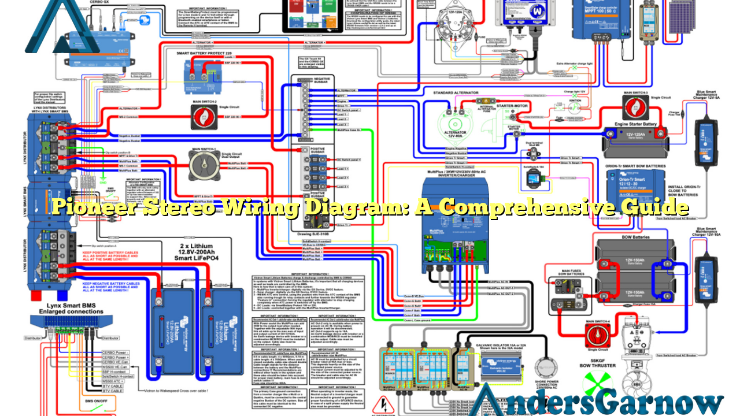Give a concise answer using one word or a phrase to the following question:
What colors are used for wiring in the diagram?

Red, blue, and black